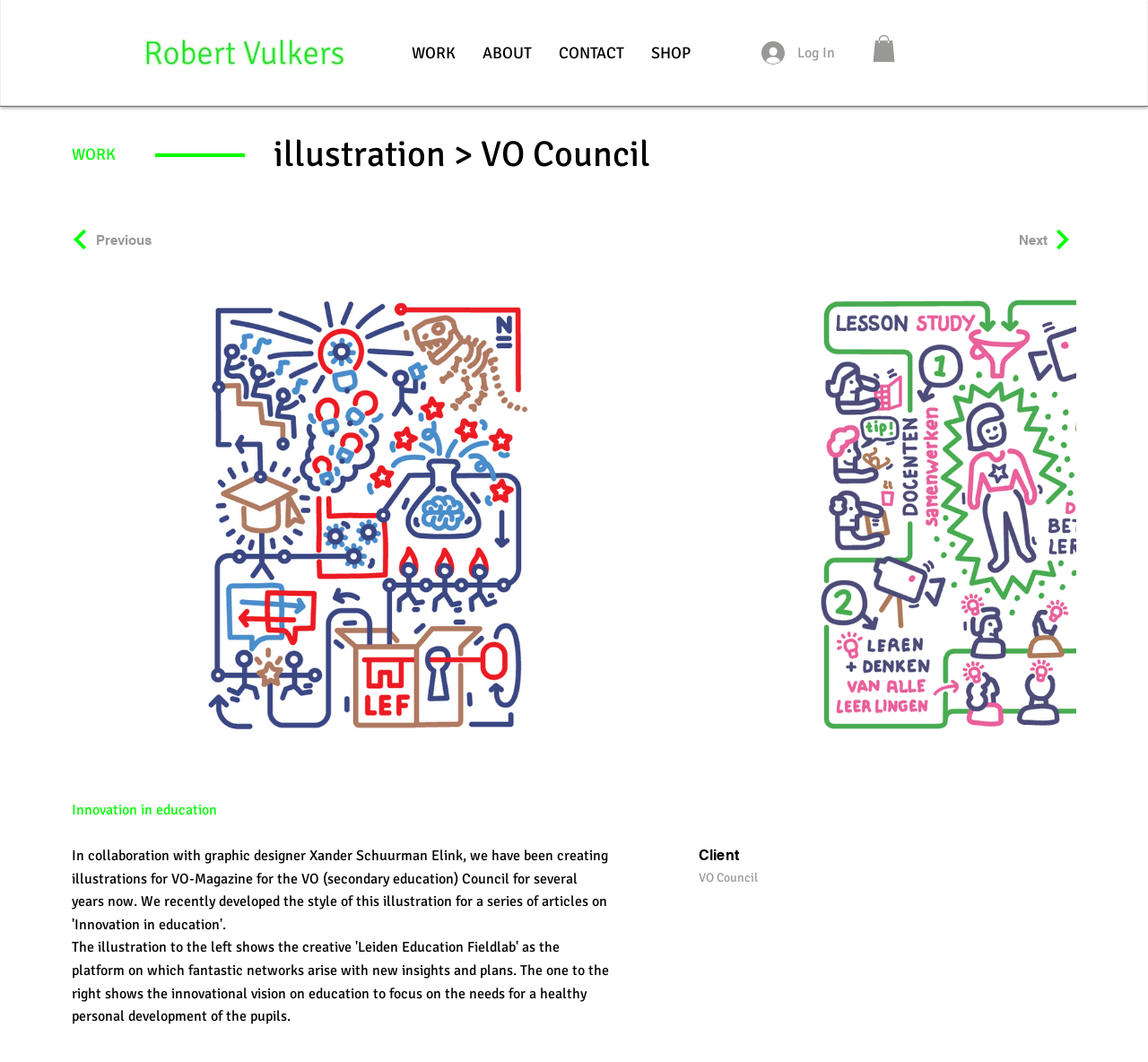Identify the bounding box coordinates of the region I need to click to complete this instruction: "Click the 'Log In' button".

[0.652, 0.034, 0.738, 0.066]